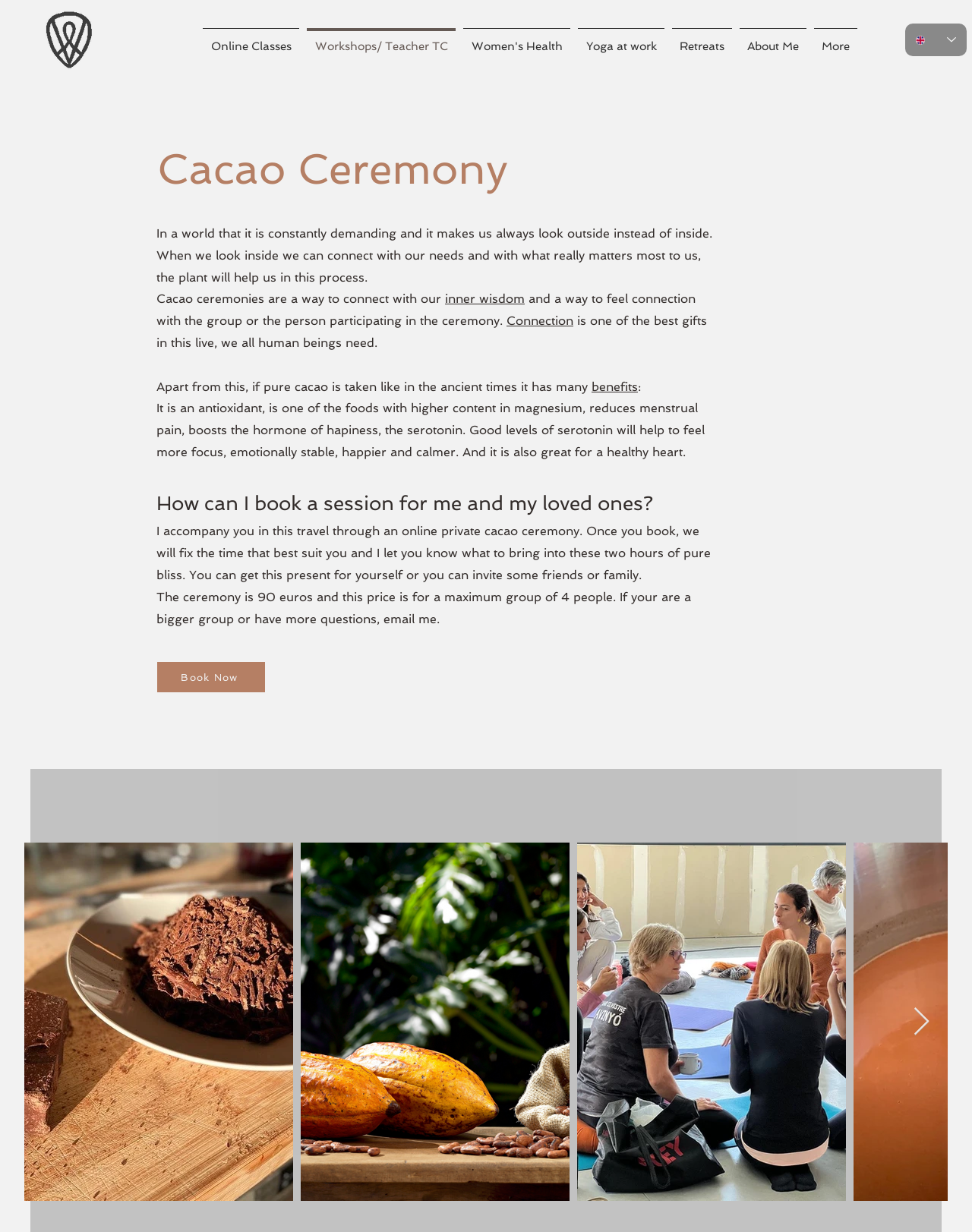What can you do on this webpage?
From the screenshot, supply a one-word or short-phrase answer.

Book a session